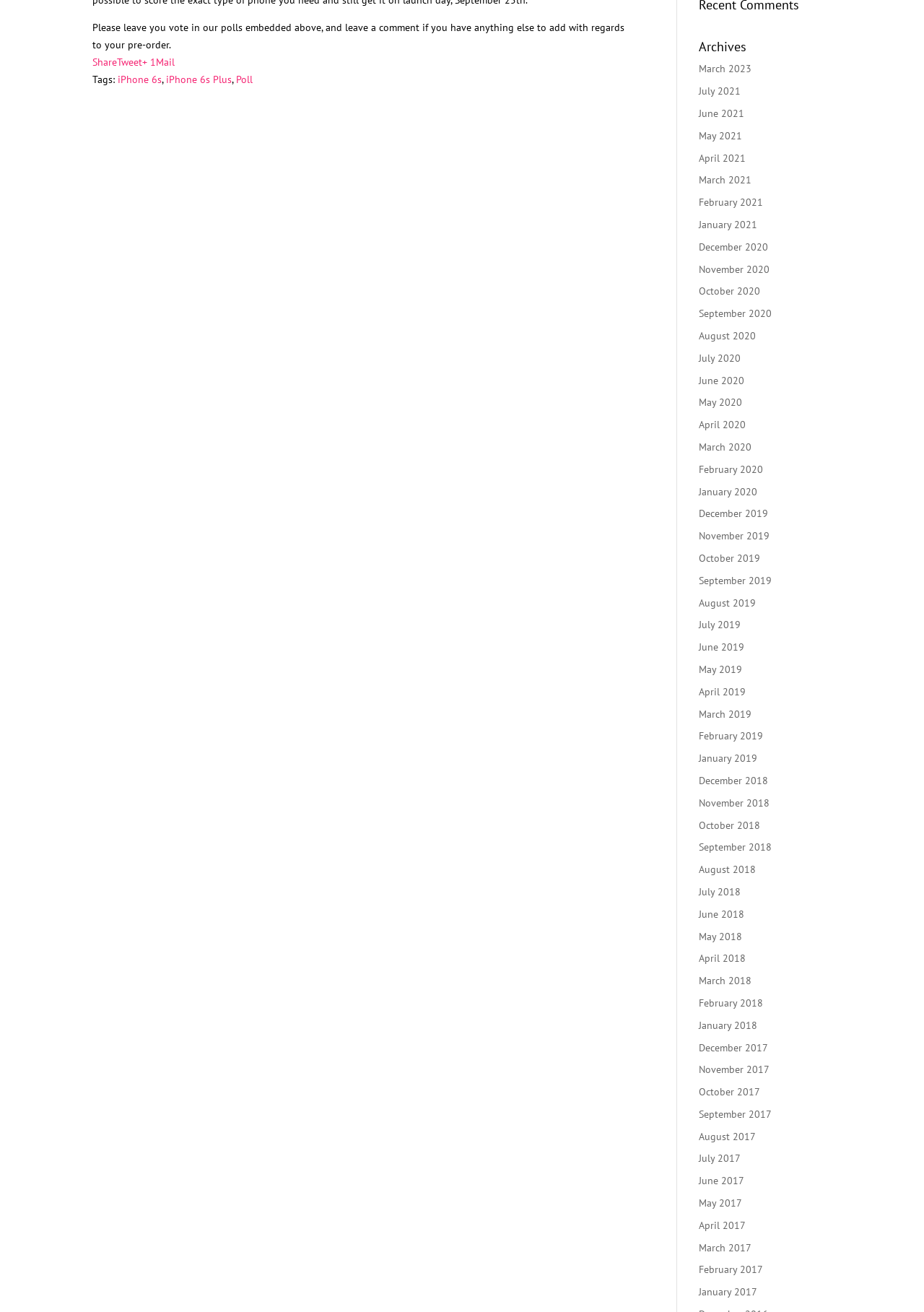Extract the bounding box coordinates for the UI element described as: "March 2021".

[0.756, 0.132, 0.813, 0.142]